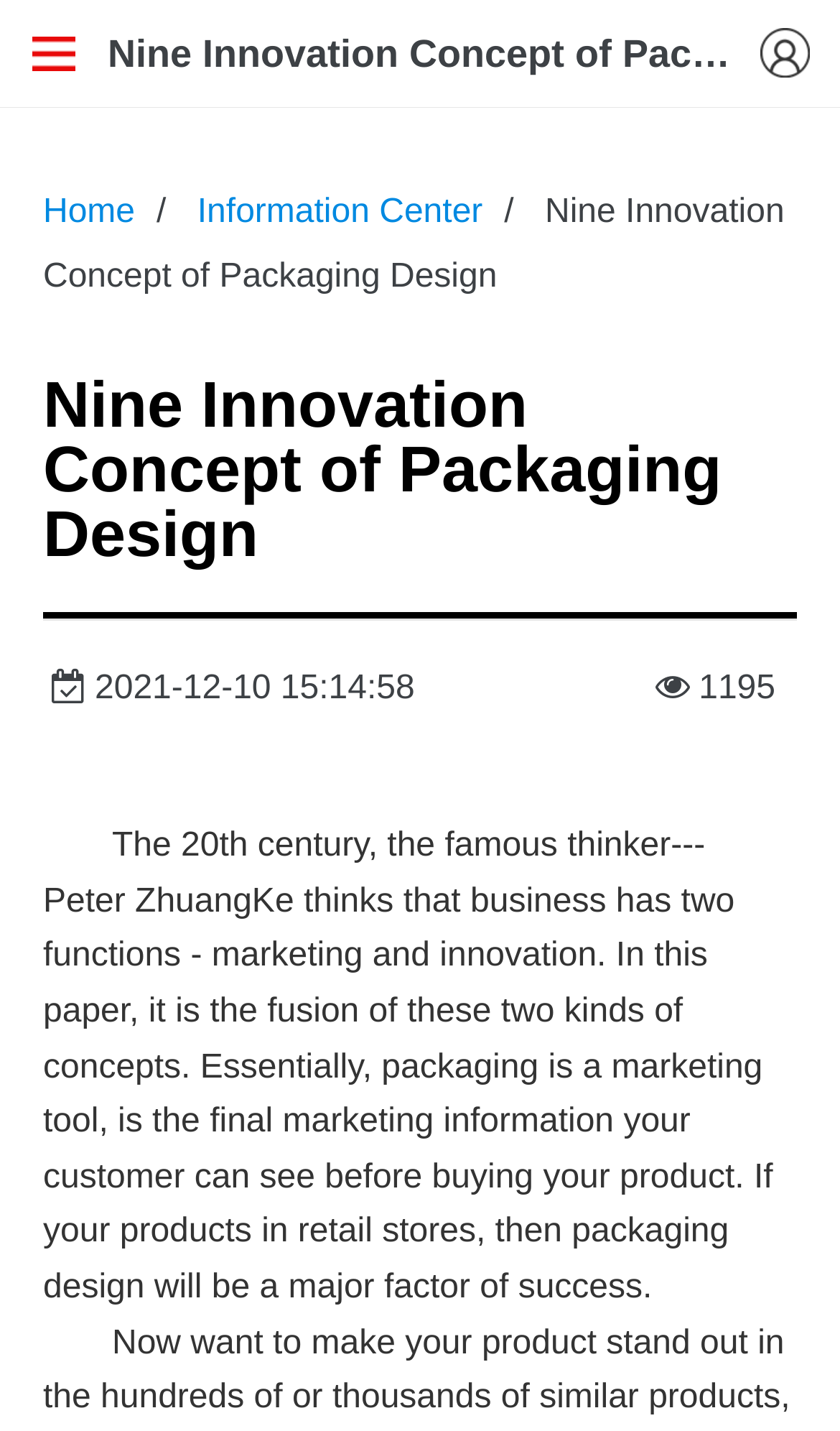Please use the details from the image to answer the following question comprehensively:
What are the two functions of business?

I found the two functions of business by reading the static text element with the content 'The 20th century, the famous thinker--- Peter ZhuangKe thinks that business has two functions - marketing and innovation.' which is located at the coordinates [0.051, 0.579, 0.92, 0.913]. This text mentions the two functions of business.